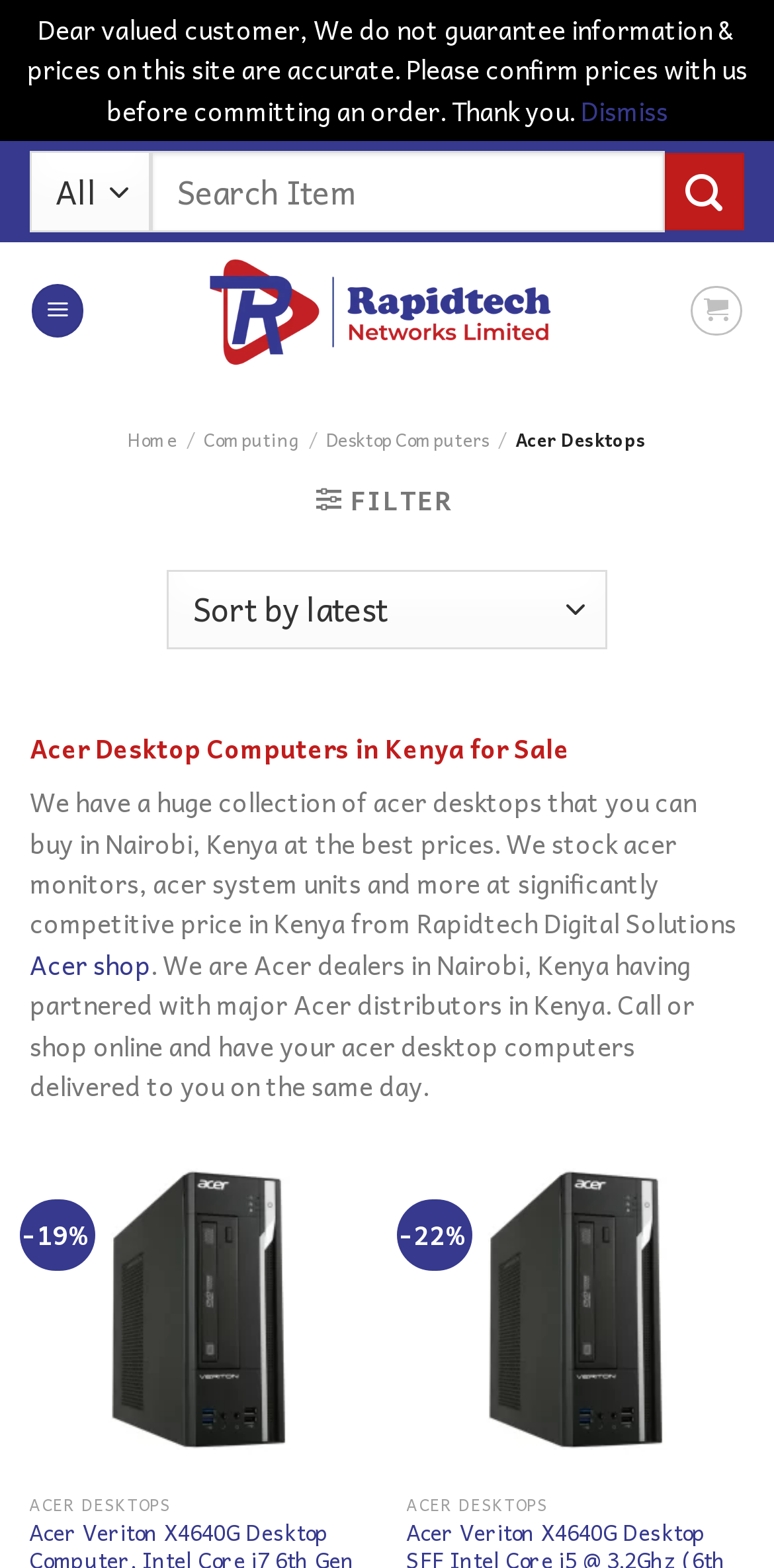Please find the bounding box coordinates of the element that needs to be clicked to perform the following instruction: "Go to Rapidtech Digital Solutions homepage". The bounding box coordinates should be four float numbers between 0 and 1, represented as [left, top, right, bottom].

[0.204, 0.154, 0.796, 0.243]